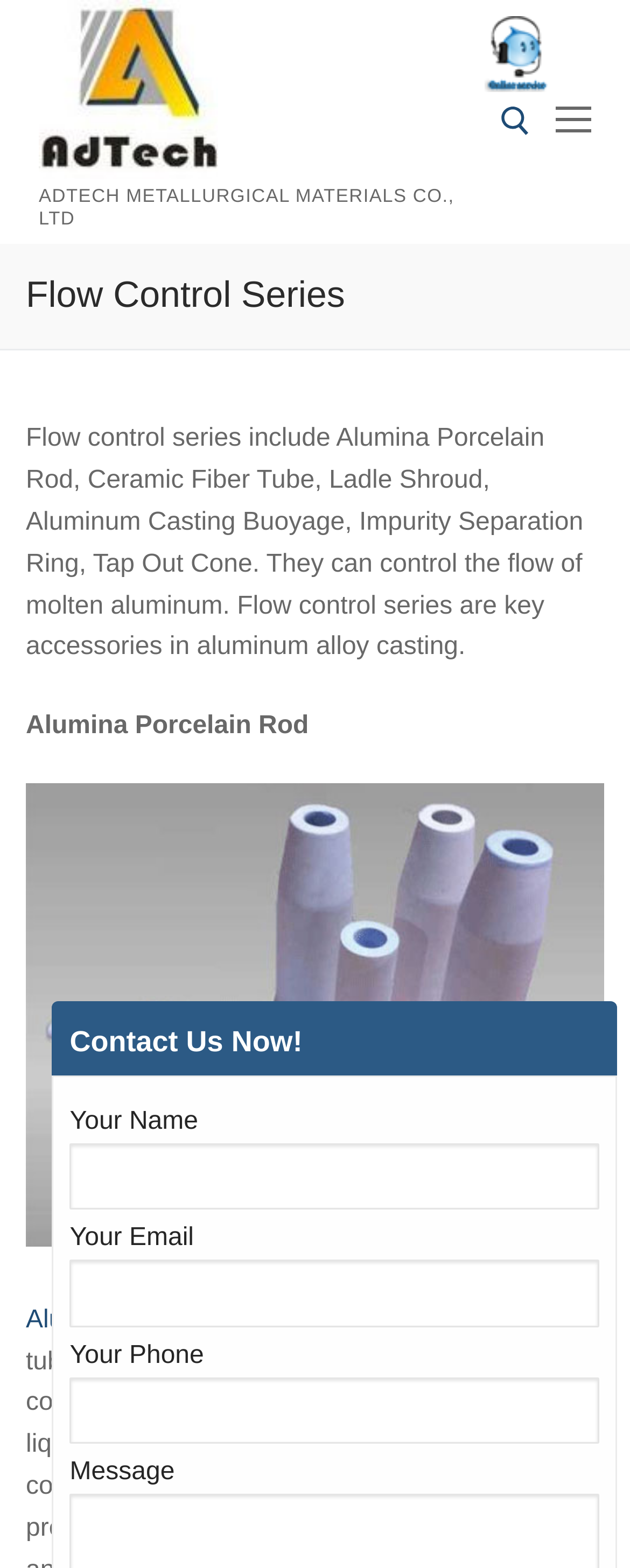What is the purpose of the flow control series?
Using the image as a reference, answer with just one word or a short phrase.

Control the flow of molten aluminum